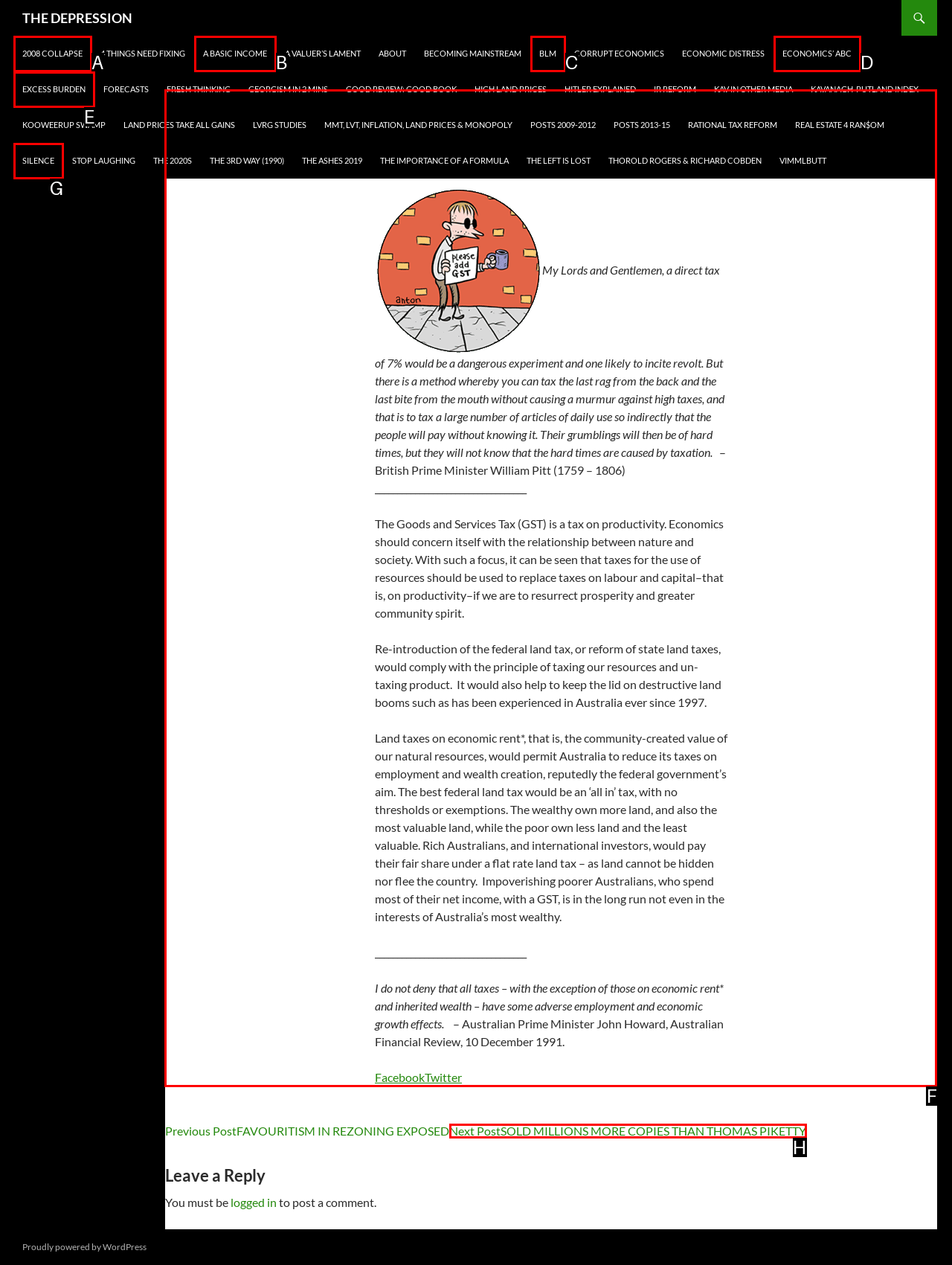Choose the UI element to click on to achieve this task: Read the article about Don’t Extend Regressive GST. Reply with the letter representing the selected element.

F